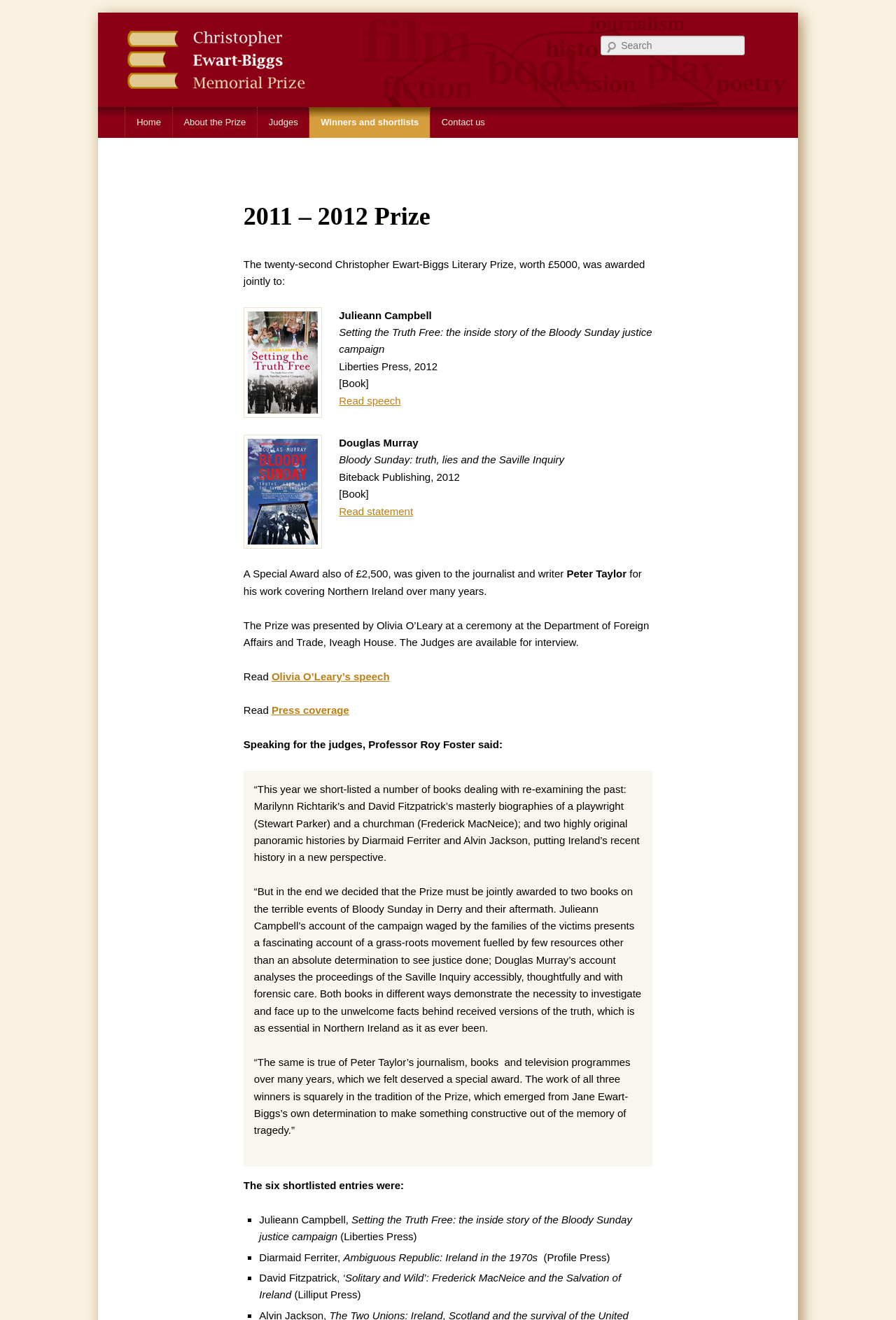Provide the bounding box for the UI element matching this description: "Press coverage".

[0.303, 0.534, 0.39, 0.543]